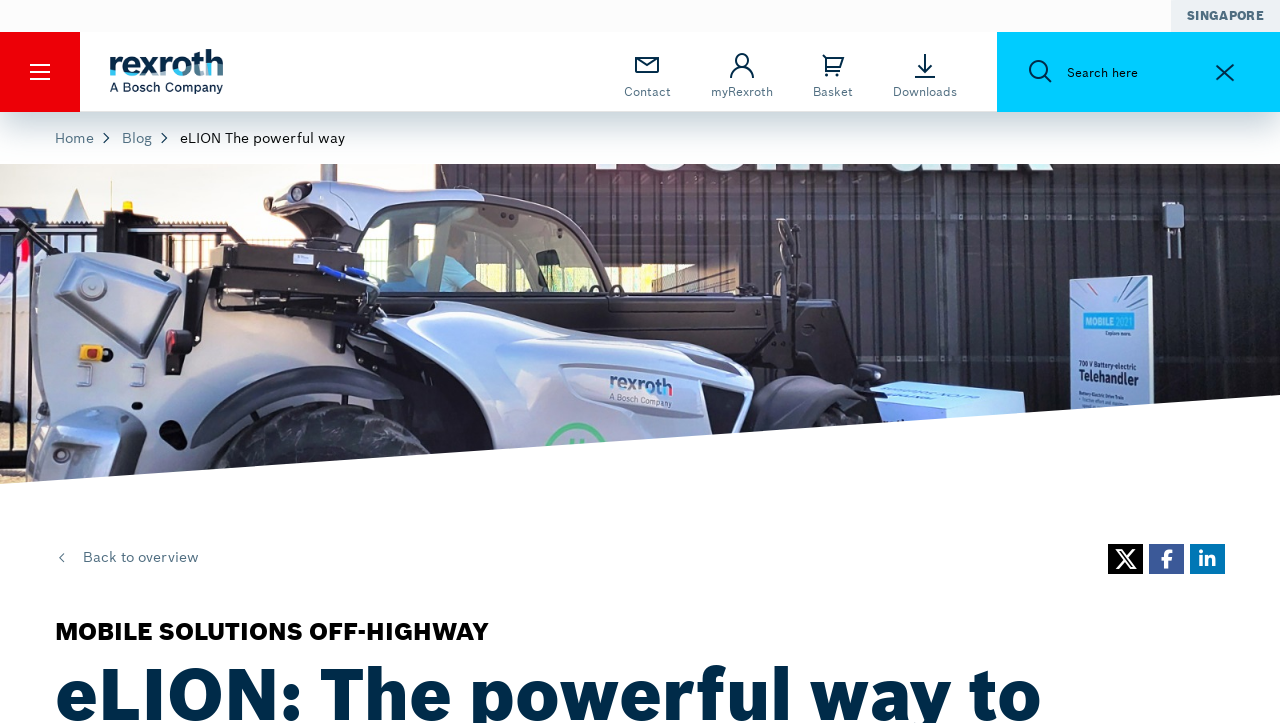Please specify the bounding box coordinates of the area that should be clicked to accomplish the following instruction: "Open language selector". The coordinates should consist of four float numbers between 0 and 1, i.e., [left, top, right, bottom].

[0.915, 0.0, 1.0, 0.044]